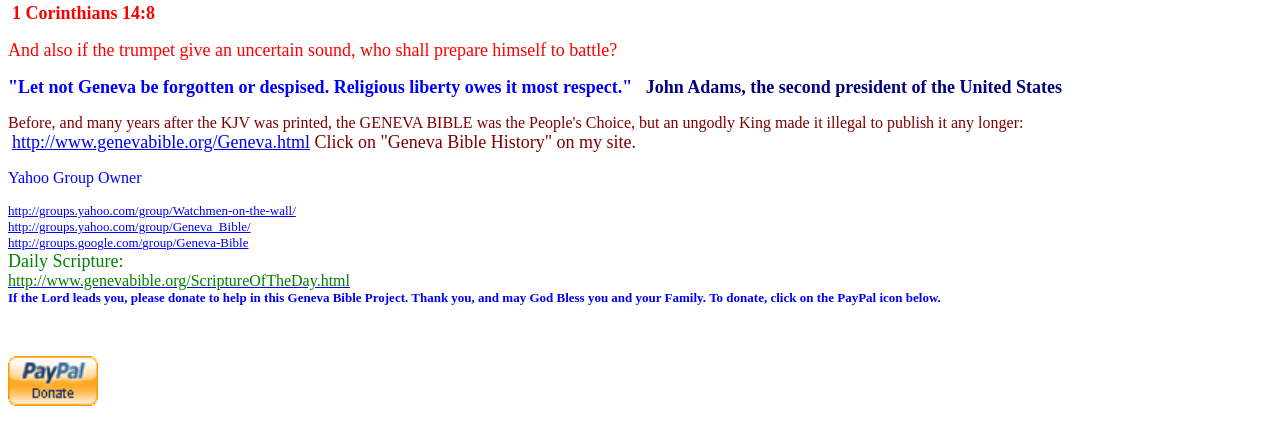Identify the bounding box coordinates for the UI element that matches this description: "Fleet".

None